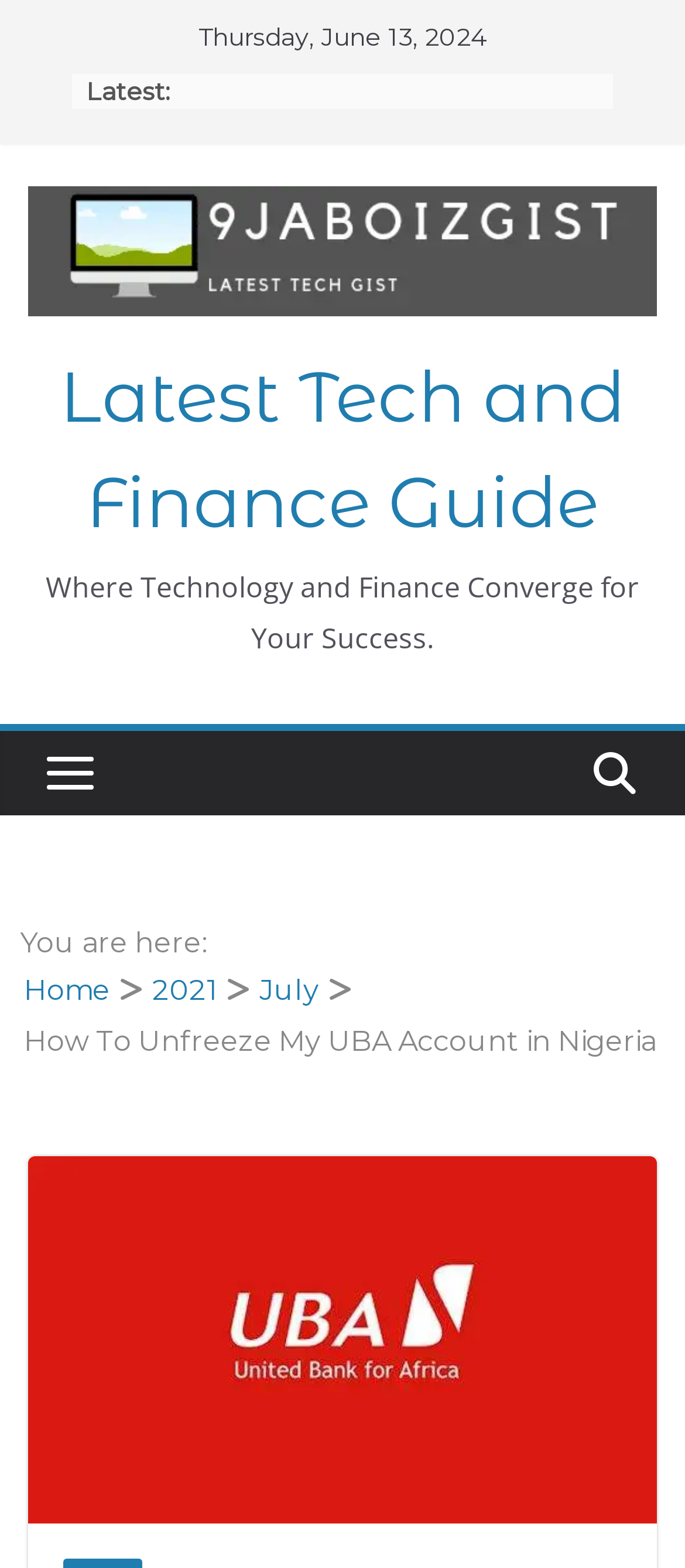What is the tagline of the webpage?
Can you provide an in-depth and detailed response to the question?

The tagline of the webpage is 'Where Technology and Finance Converge for Your Success.', which is displayed below the heading 'Latest Tech and Finance Guide'. This tagline provides a brief description of the webpage's focus.